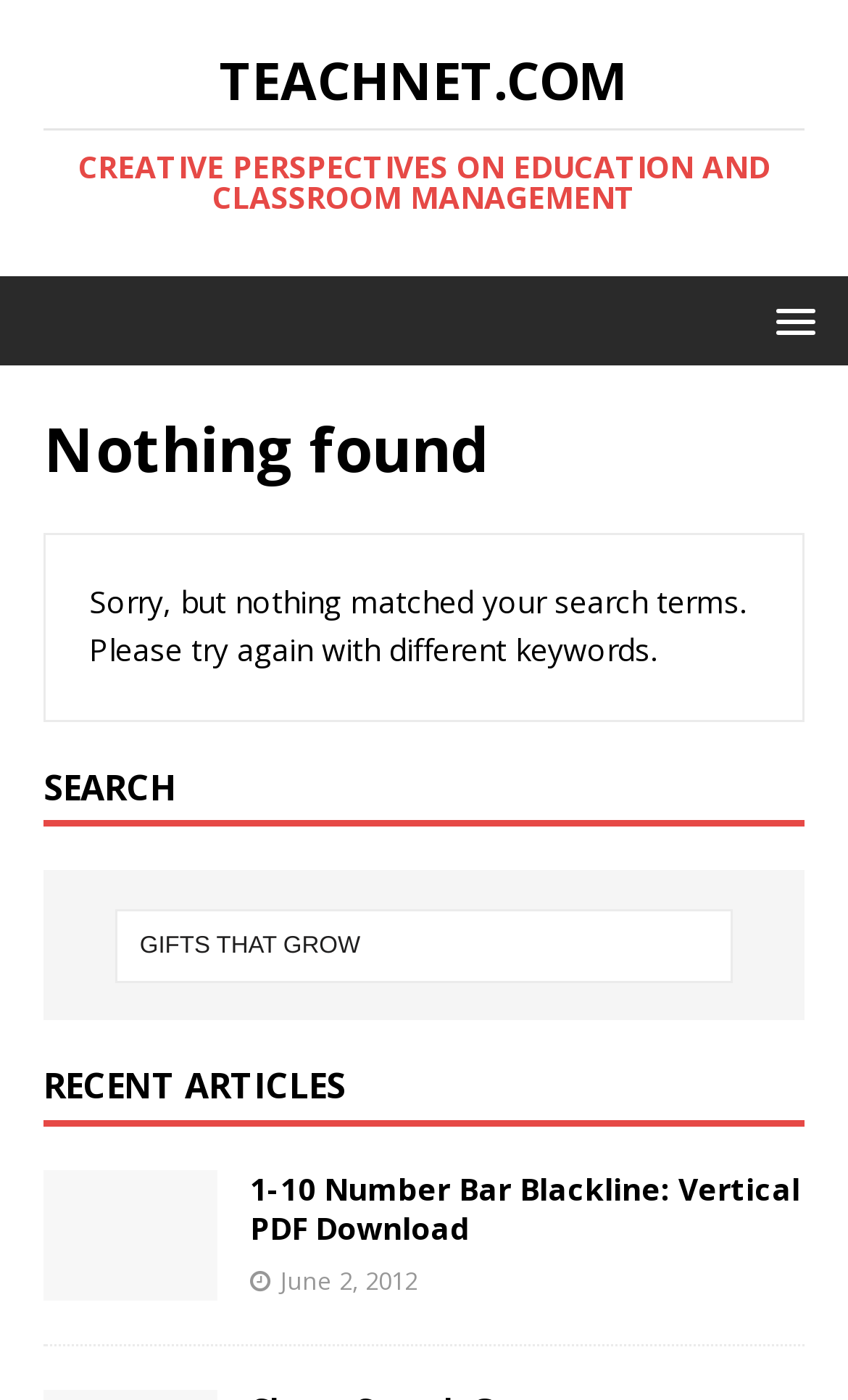What is the date of the recent article?
Can you give a detailed and elaborate answer to the question?

I found the text 'June 2, 2012' below the recent article link, which suggests that the article was published on that date.